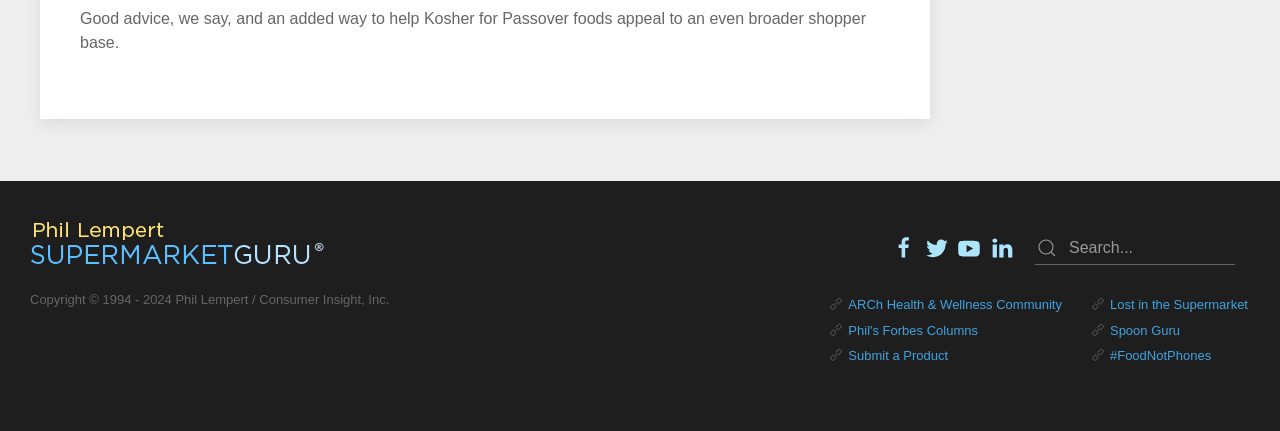Given the element description: "Lost in the Supermarket", predict the bounding box coordinates of this UI element. The coordinates must be four float numbers between 0 and 1, given as [left, top, right, bottom].

[0.867, 0.678, 0.975, 0.737]